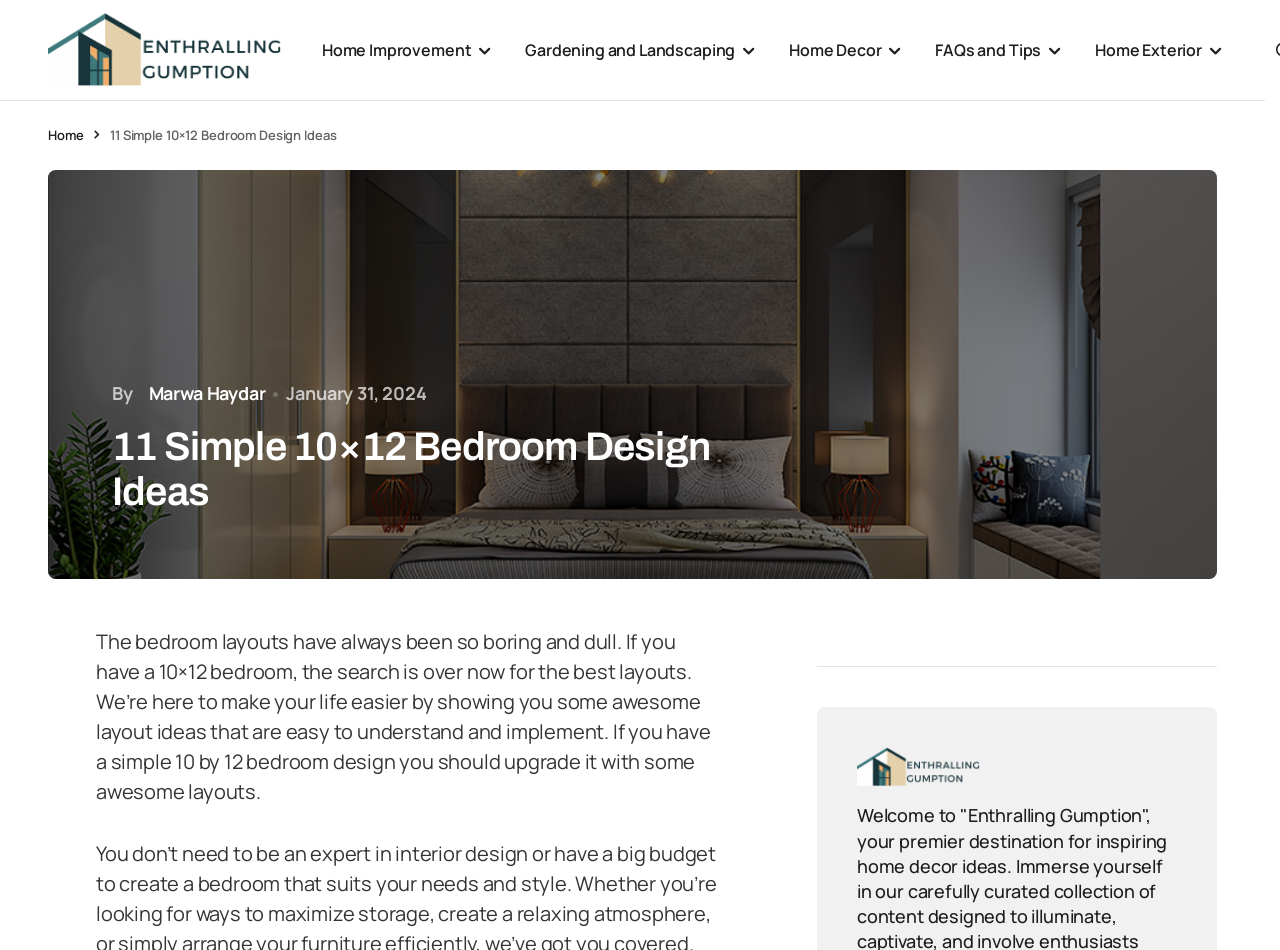Based on the element description alt="Enthralling Gumption", identify the bounding box coordinates for the UI element. The coordinates should be in the format (top-left x, top-left y, bottom-right x, bottom-right y) and within the 0 to 1 range.

[0.038, 0.011, 0.22, 0.095]